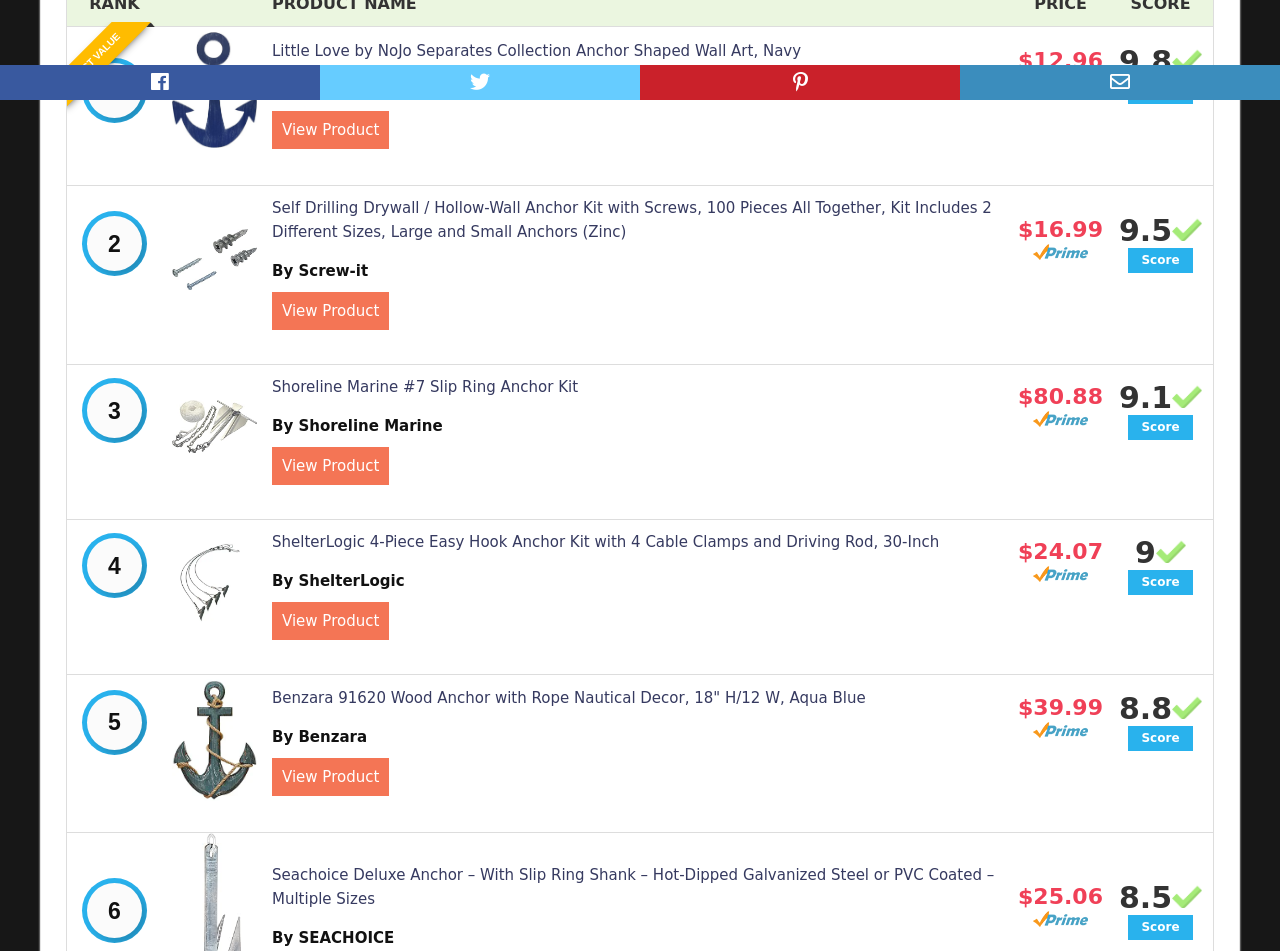What is the price of the first product?
Based on the visual content, answer with a single word or a brief phrase.

$12.96